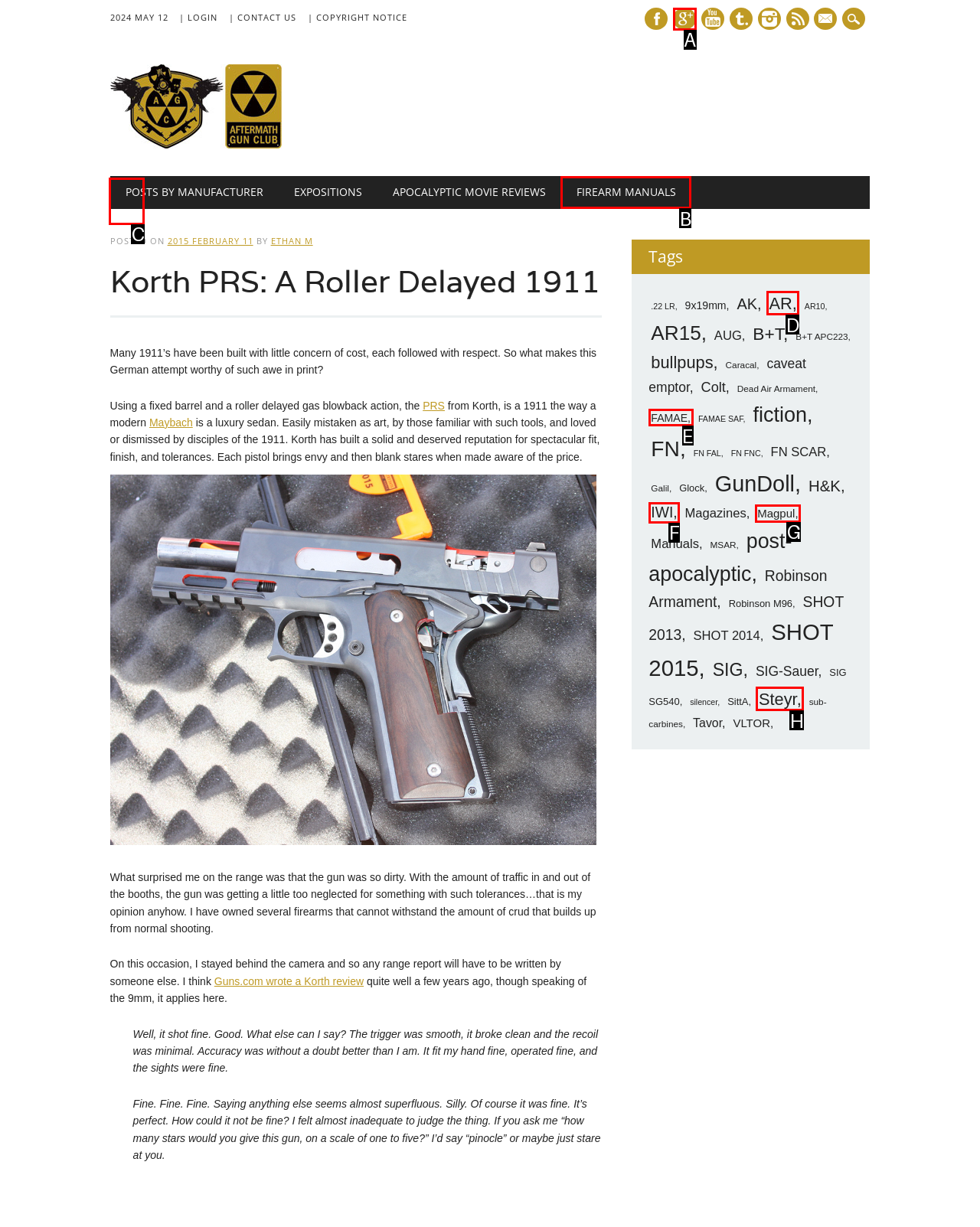Based on the element description: Steyr, choose the best matching option. Provide the letter of the option directly.

H